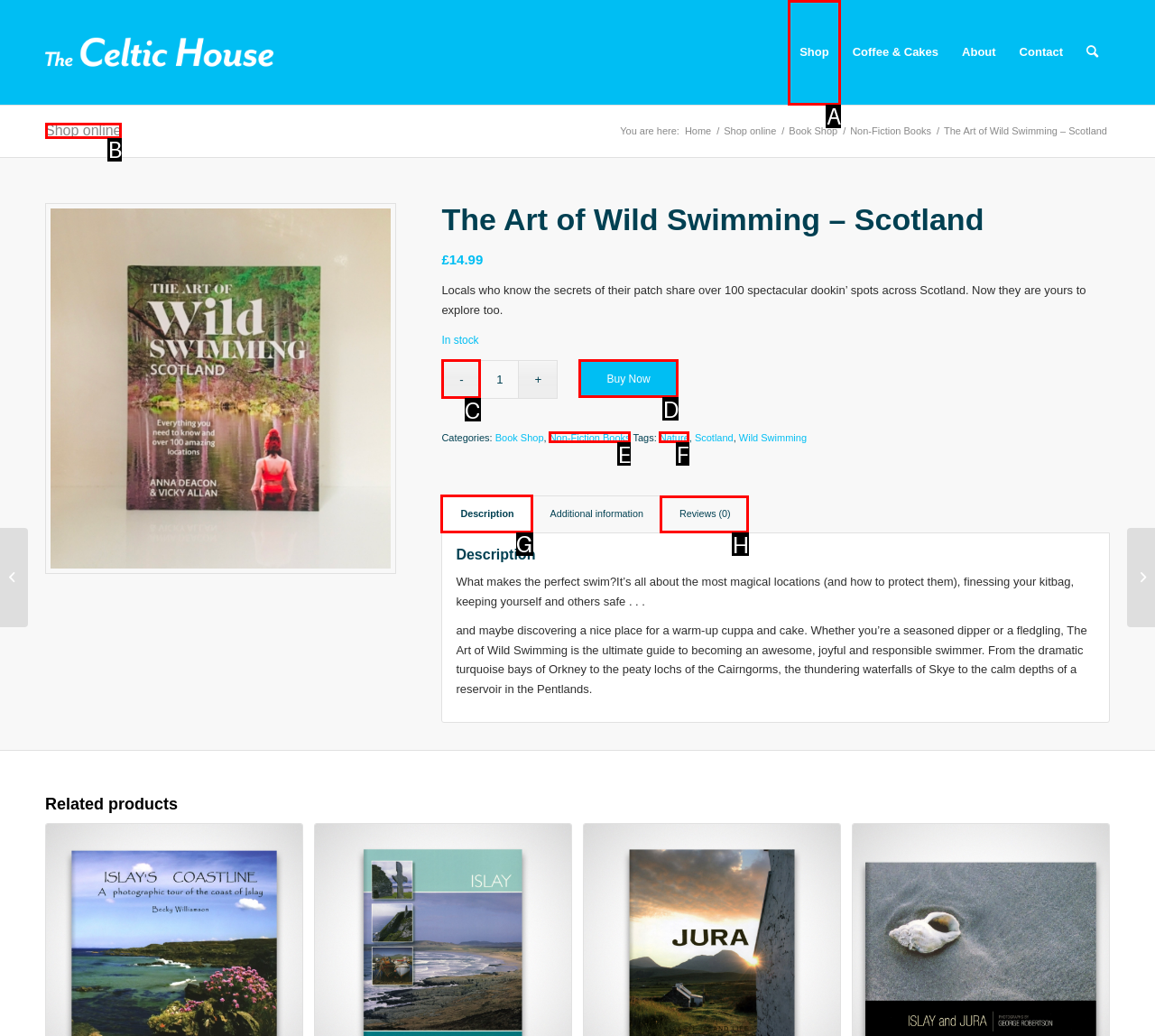Tell me which one HTML element I should click to complete the following instruction: View the 'Description' tab
Answer with the option's letter from the given choices directly.

G